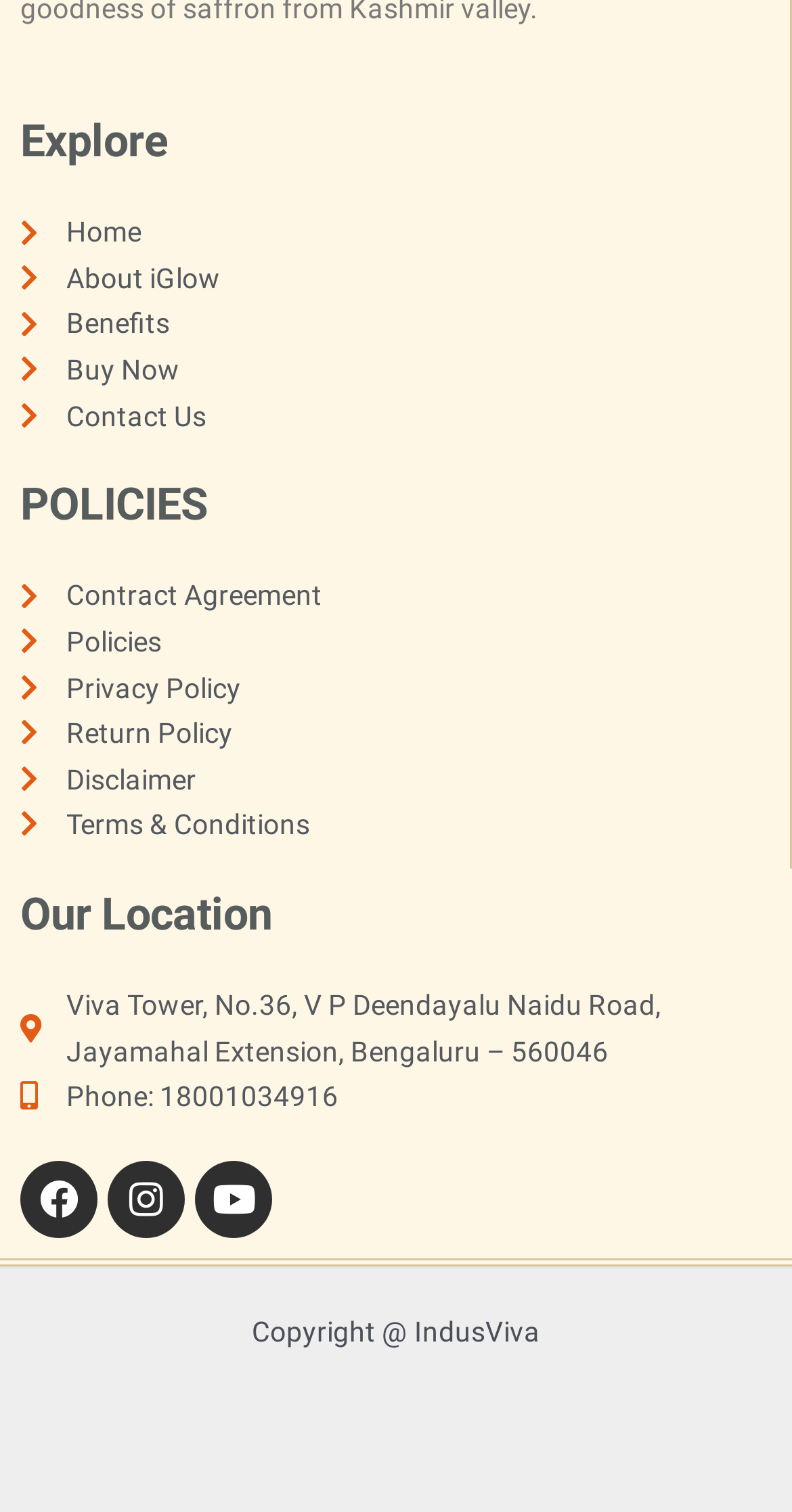Using the provided element description, identify the bounding box coordinates as (top-left x, top-left y, bottom-right x, bottom-right y). Ensure all values are between 0 and 1. Description: About

None